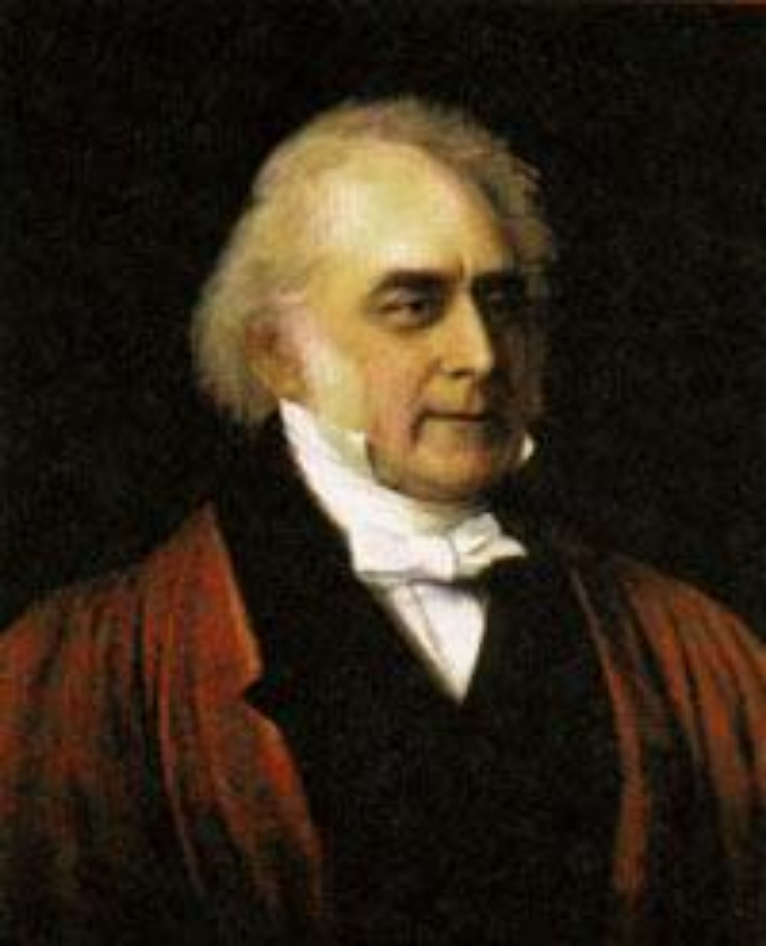Answer this question using a single word or a brief phrase:
What is Dr. William King's role in the image?

Founder of The Cooperator magazine